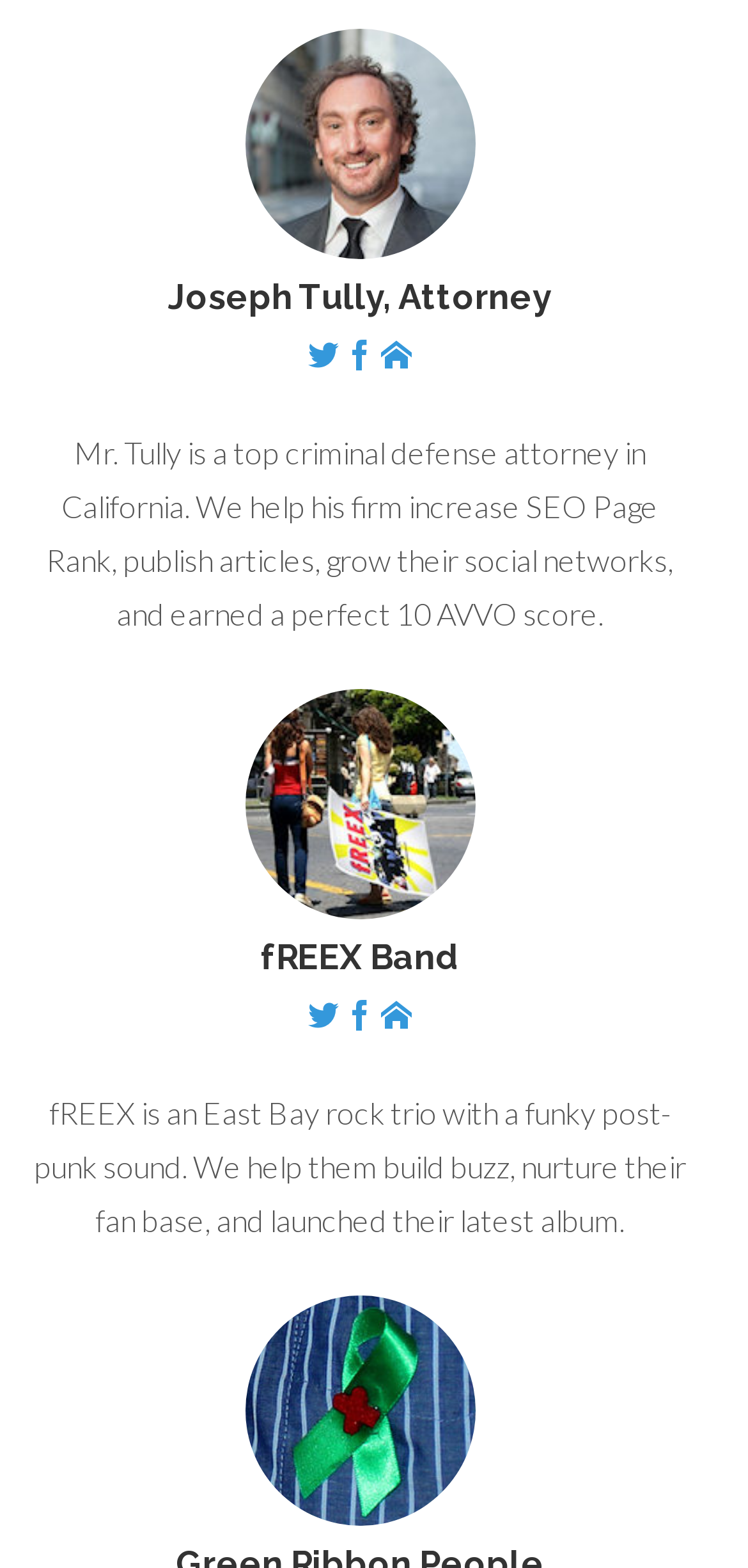Provide the bounding box coordinates of the HTML element described by the text: "parent_node: fREEX Band".

[0.46, 0.637, 0.501, 0.657]